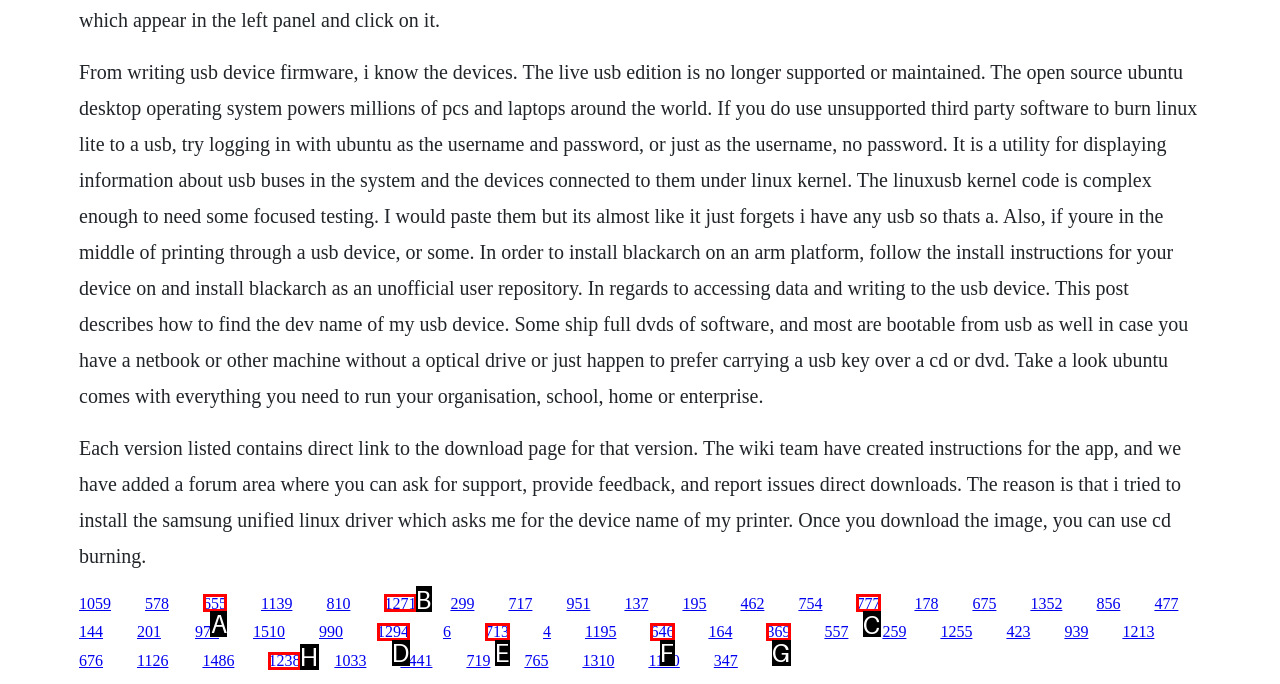Point out the specific HTML element to click to complete this task: Click the link to download version 655 Reply with the letter of the chosen option.

A